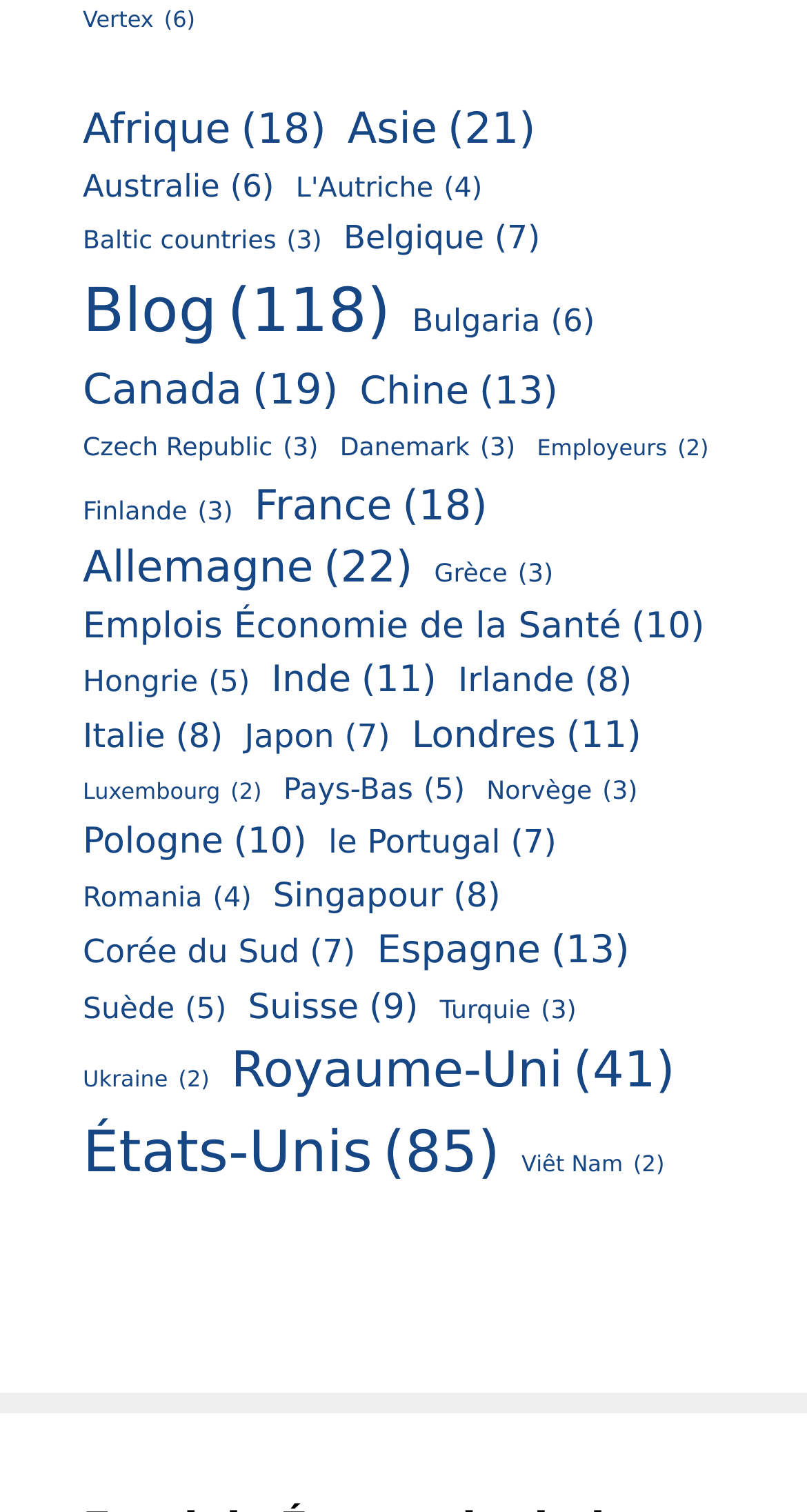Determine the bounding box coordinates for the region that must be clicked to execute the following instruction: "Explore the blog with 118 elements".

[0.103, 0.176, 0.484, 0.236]